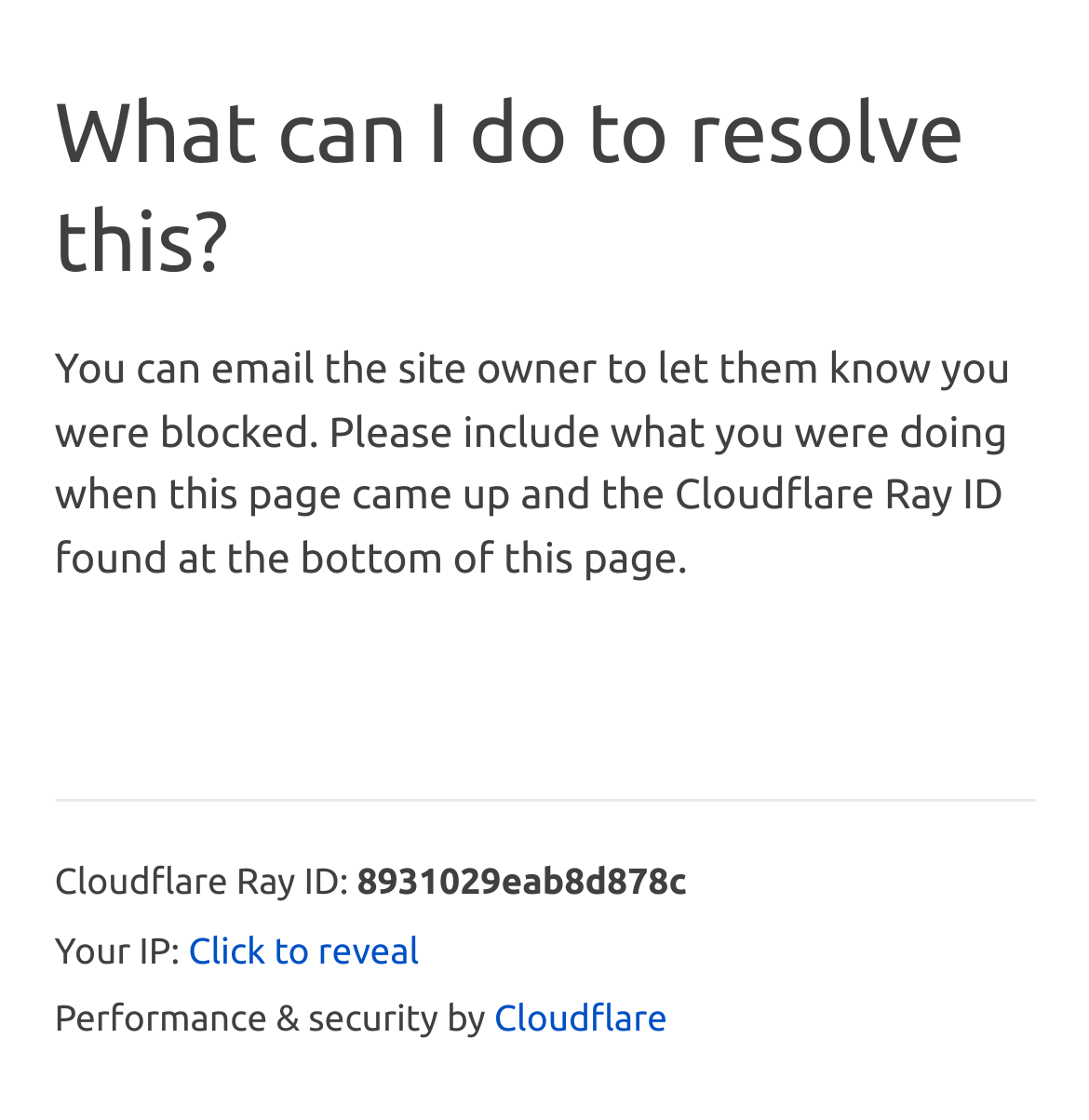Please provide a brief answer to the following inquiry using a single word or phrase:
What is hidden behind the 'Click to reveal' button?

IP address